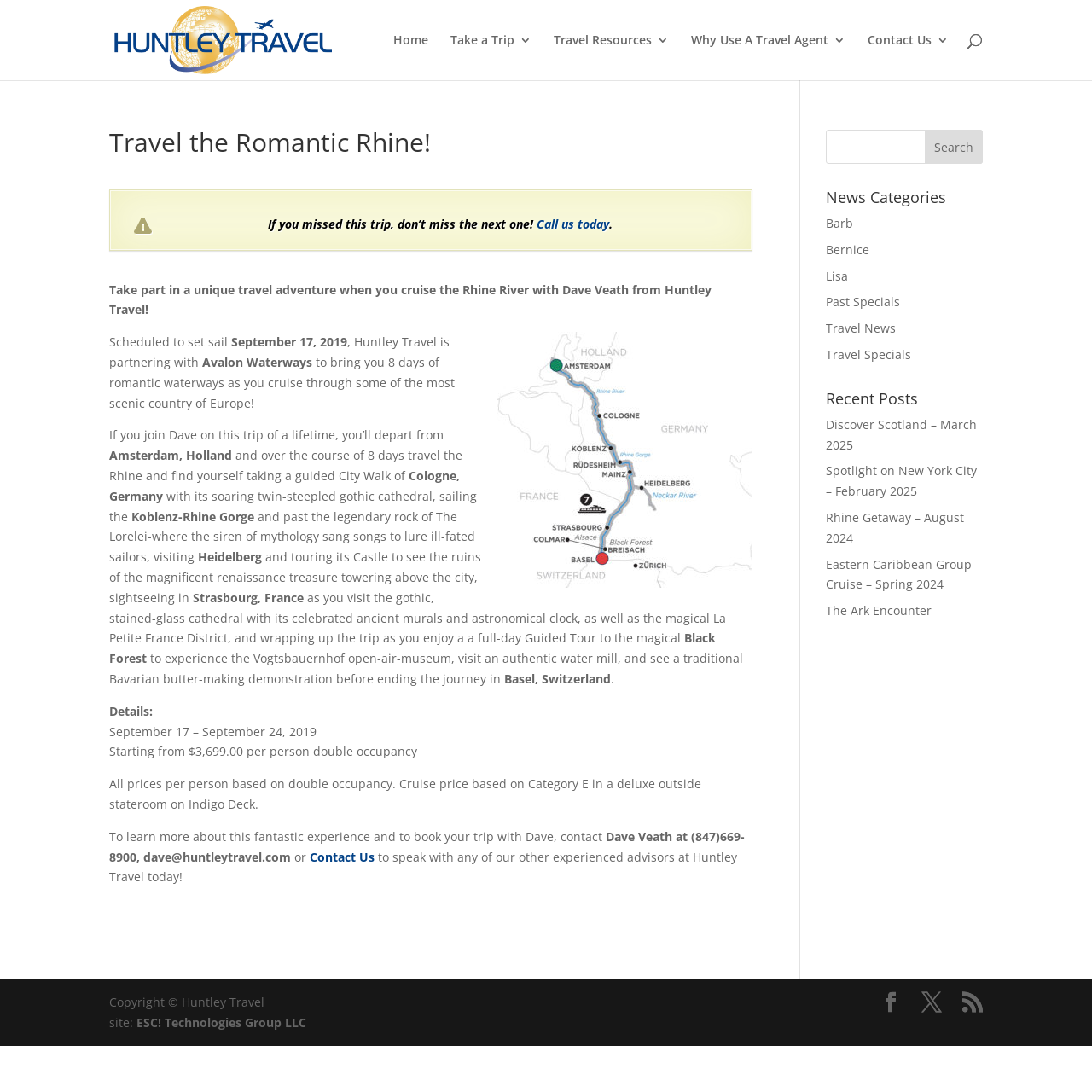Kindly determine the bounding box coordinates for the area that needs to be clicked to execute this instruction: "Learn more about the Rhine Getaway trip".

[0.756, 0.466, 0.883, 0.5]